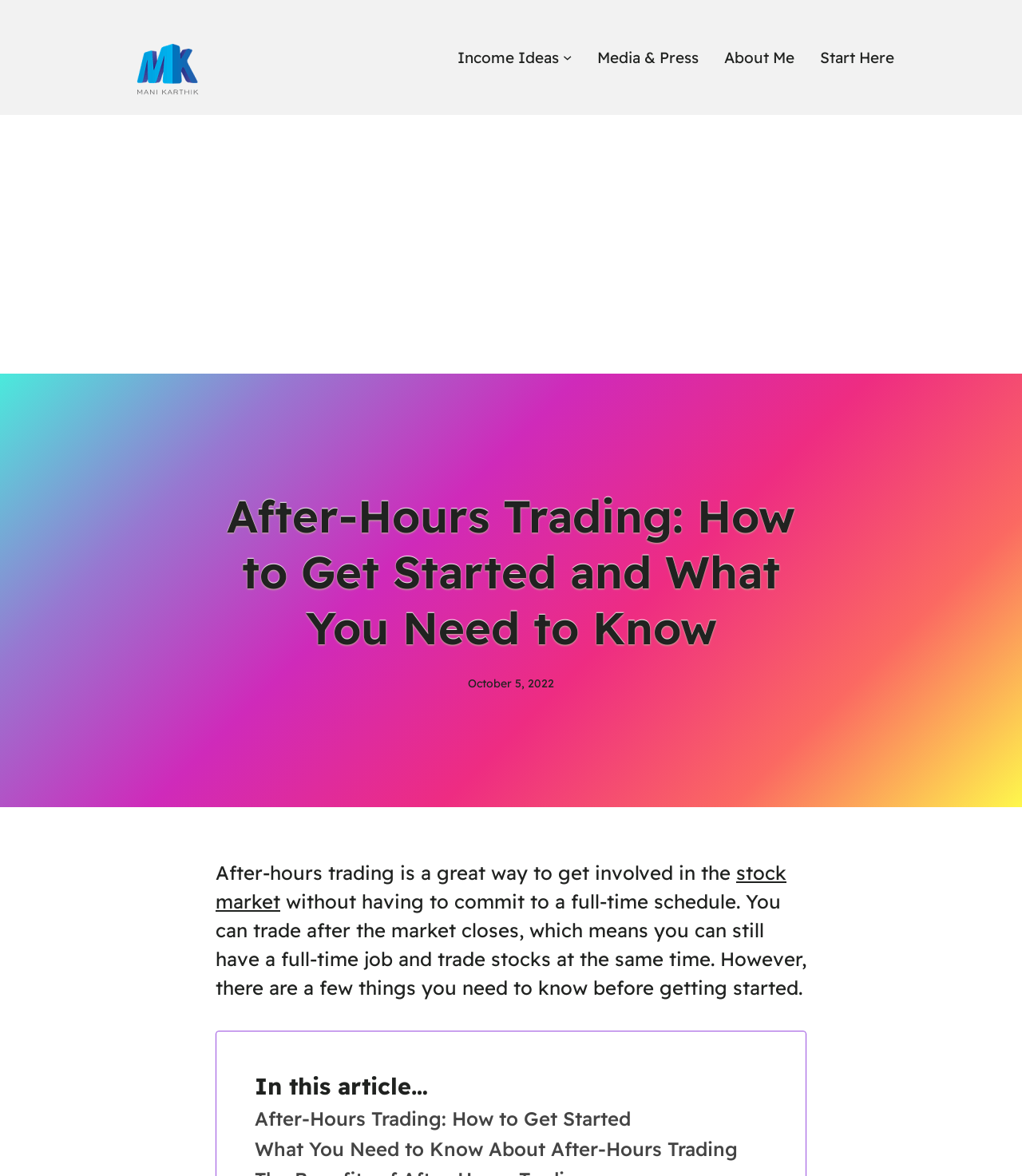What is the topic of this webpage?
Based on the image, respond with a single word or phrase.

After-Hours Trading